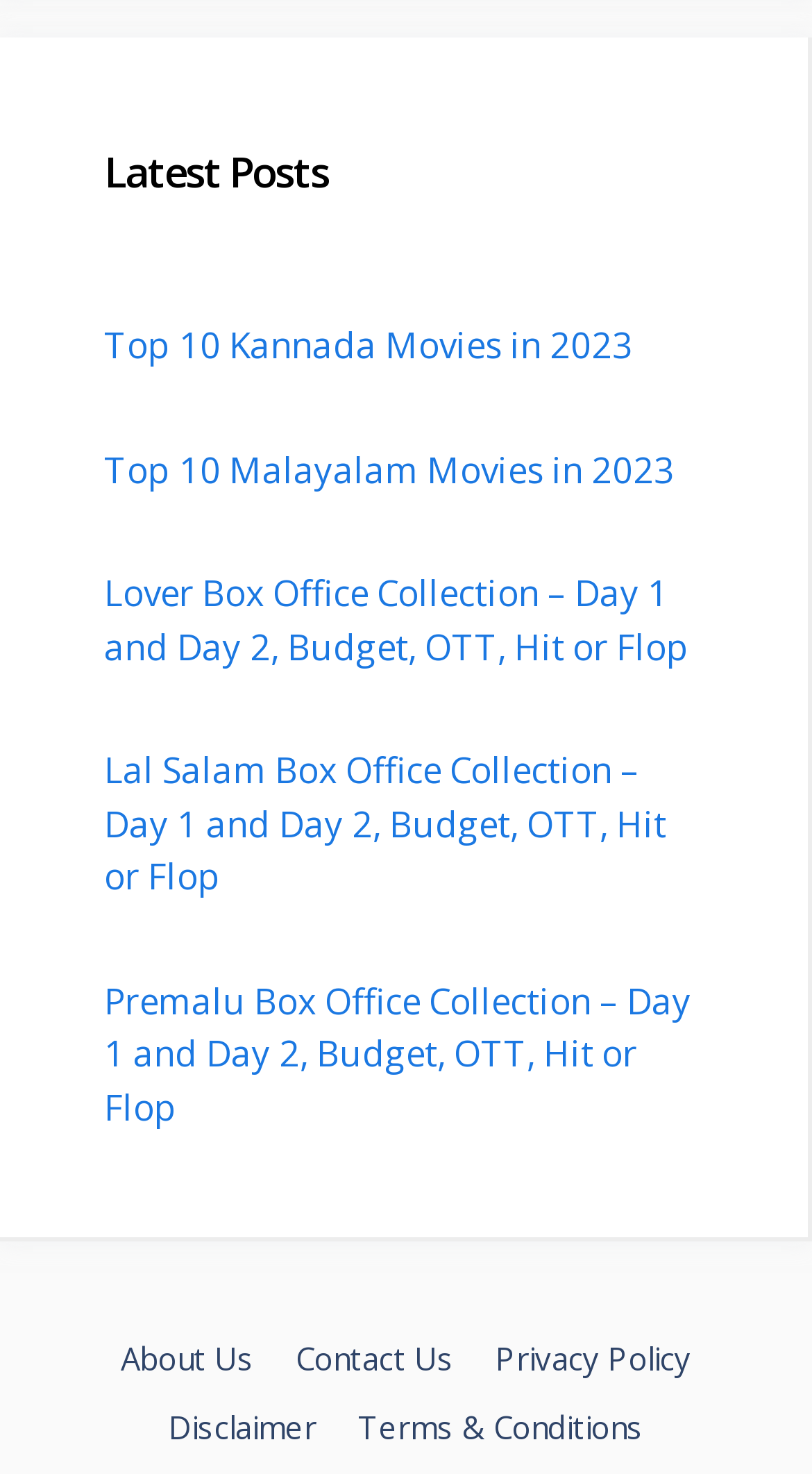Please examine the image and provide a detailed answer to the question: What is the category of the posts listed?

Based on the links provided, such as 'Top 10 Kannada Movies in 2023' and 'Lover Box Office Collection – Day 1 and Day 2, Budget, OTT, Hit or Flop', it can be inferred that the category of the posts listed is related to movies.